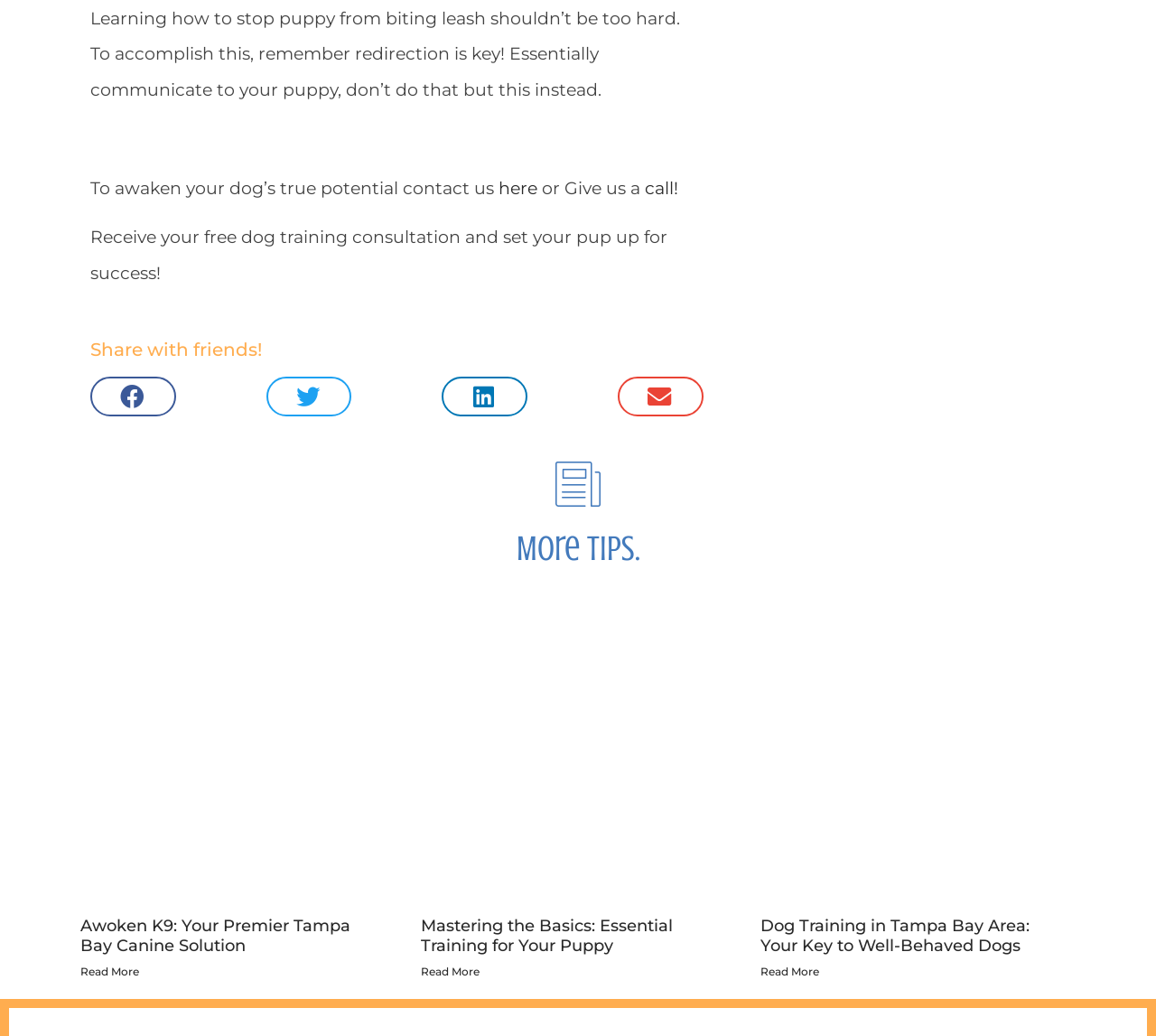Determine the bounding box coordinates of the region I should click to achieve the following instruction: "Share on Facebook". Ensure the bounding box coordinates are four float numbers between 0 and 1, i.e., [left, top, right, bottom].

[0.078, 0.364, 0.152, 0.402]